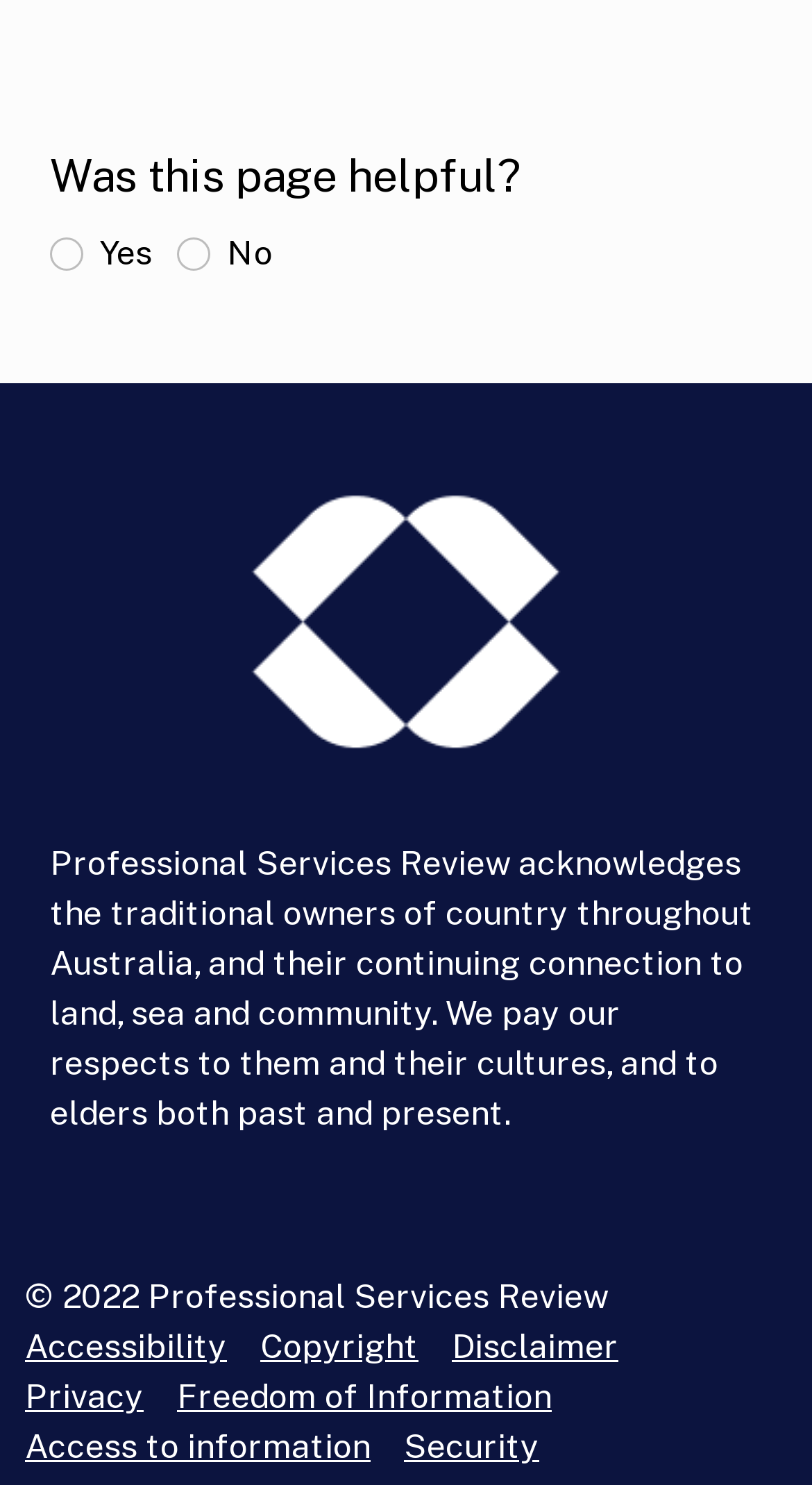Identify the bounding box coordinates for the element you need to click to achieve the following task: "Click on 'Copyright' link". Provide the bounding box coordinates as four float numbers between 0 and 1, in the form [left, top, right, bottom].

[0.321, 0.894, 0.515, 0.92]